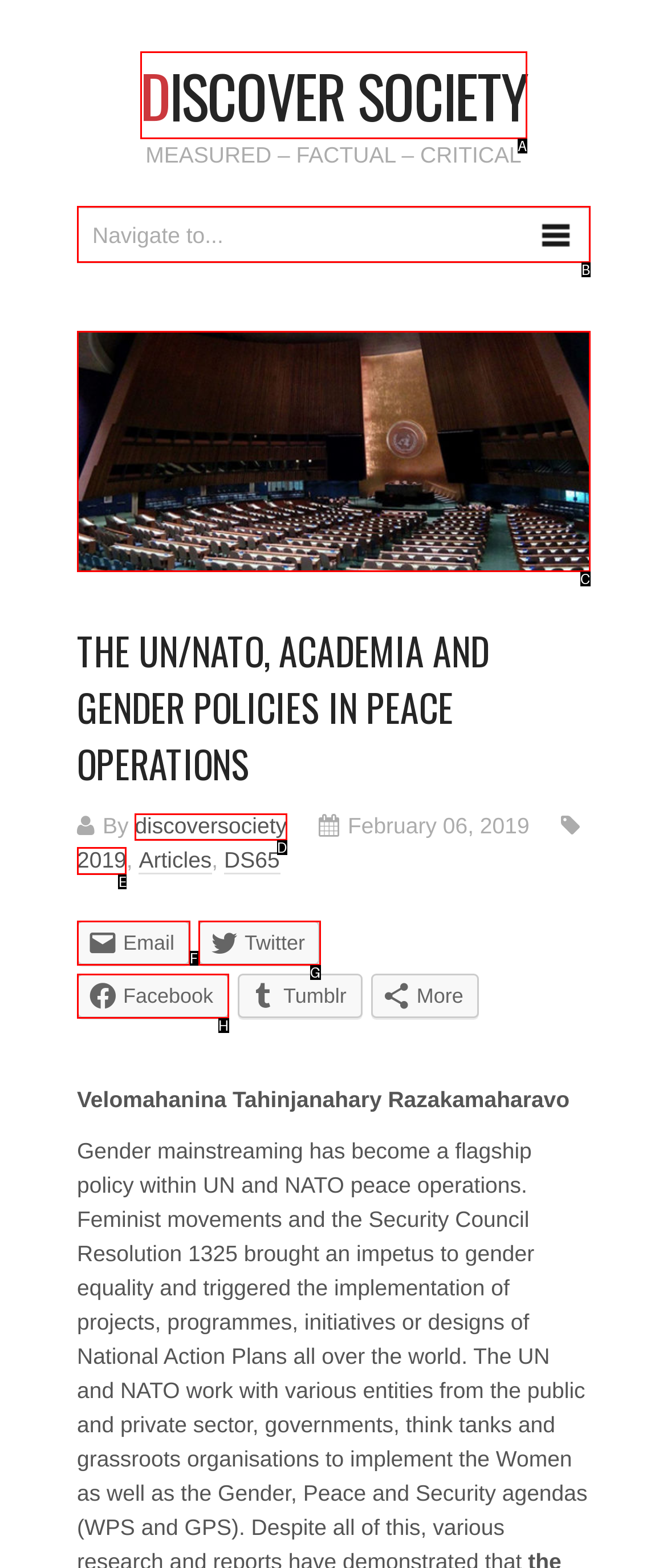Which UI element should be clicked to perform the following task: Visit the author's page by clicking on 'discoversociety'? Answer with the corresponding letter from the choices.

D